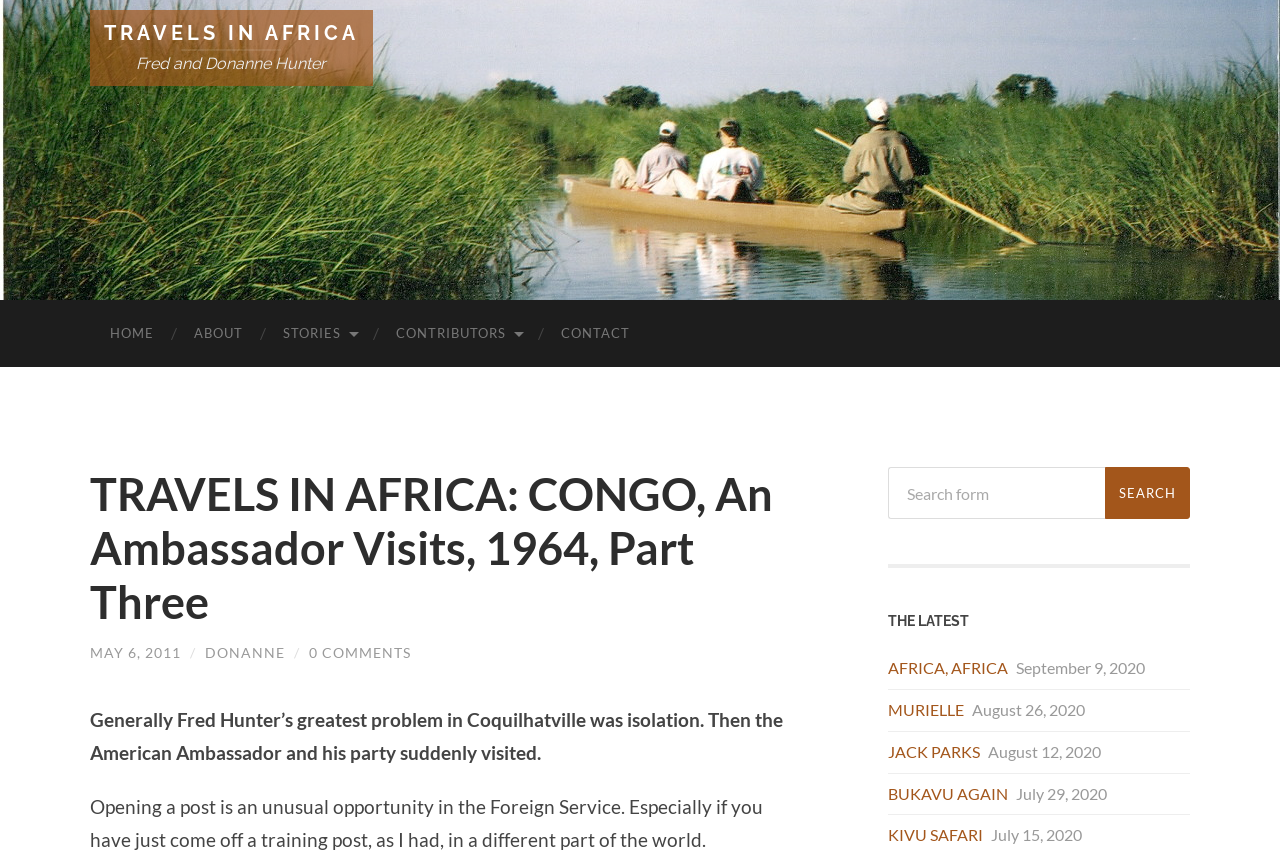Find the bounding box coordinates of the element you need to click on to perform this action: 'read latest story about africa'. The coordinates should be represented by four float values between 0 and 1, in the format [left, top, right, bottom].

[0.693, 0.767, 0.787, 0.789]